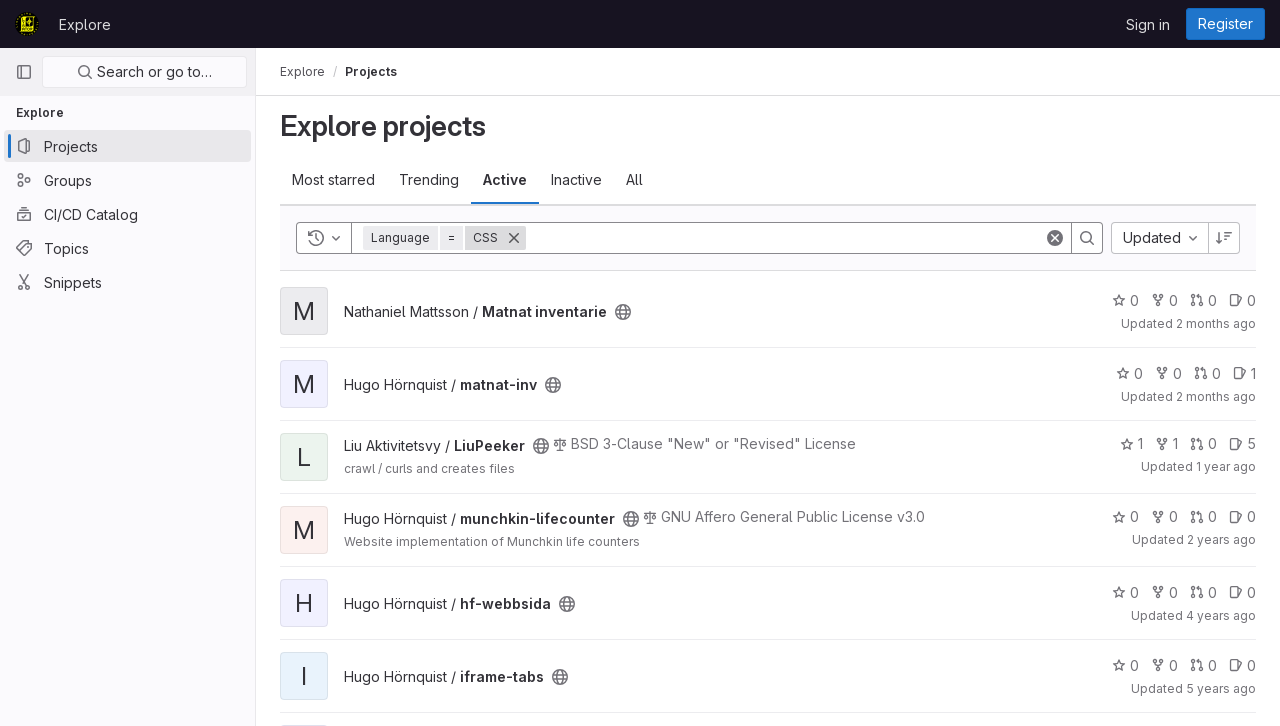Could you locate the bounding box coordinates for the section that should be clicked to accomplish this task: "Click on the 'Search' button".

[0.837, 0.306, 0.862, 0.35]